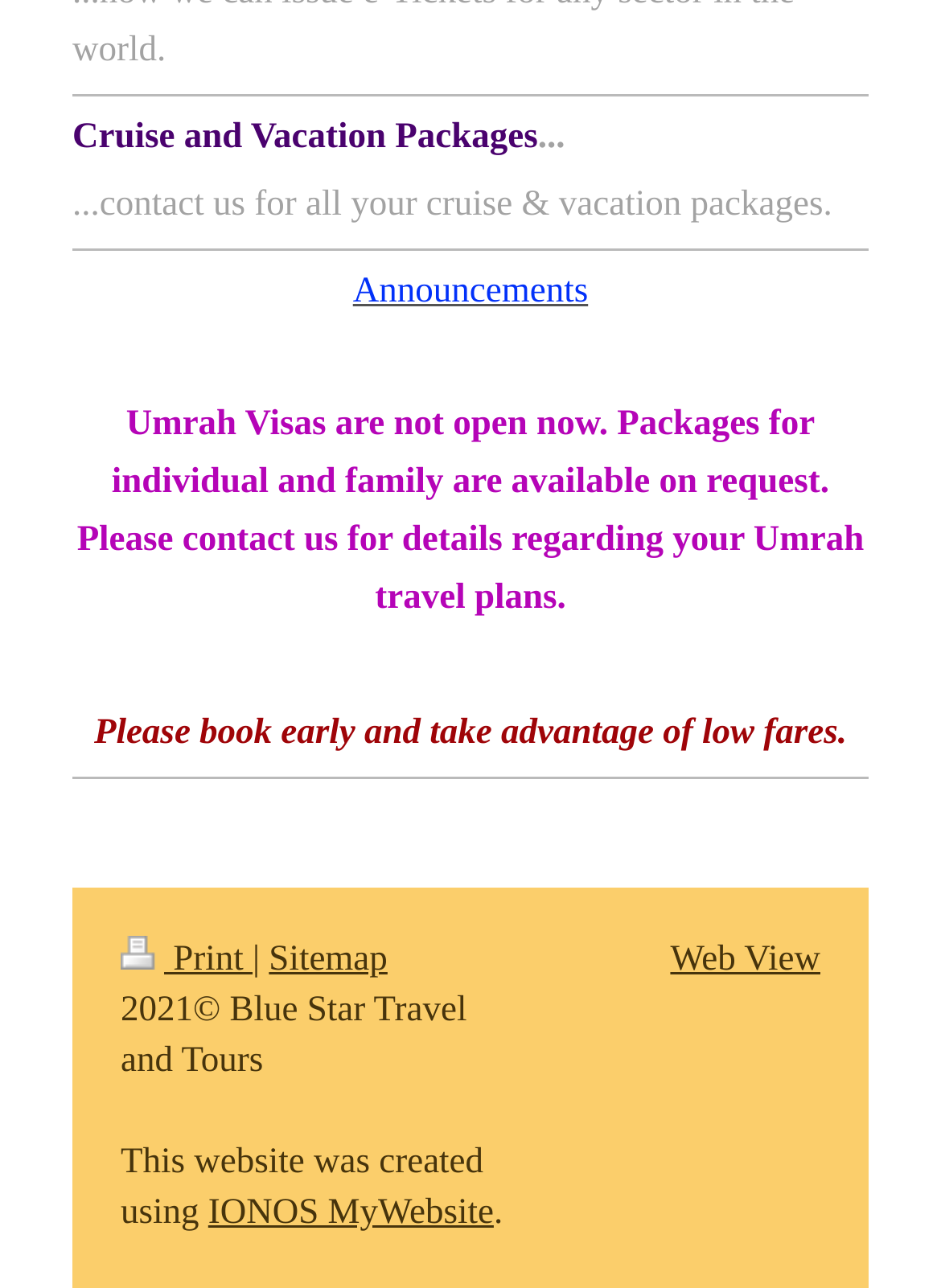Use one word or a short phrase to answer the question provided: 
What is the name of the website builder?

IONOS MyWebsite